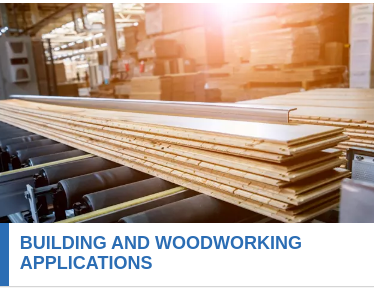Answer the question in a single word or phrase:
What is the atmosphere of the scene?

Active and industrious